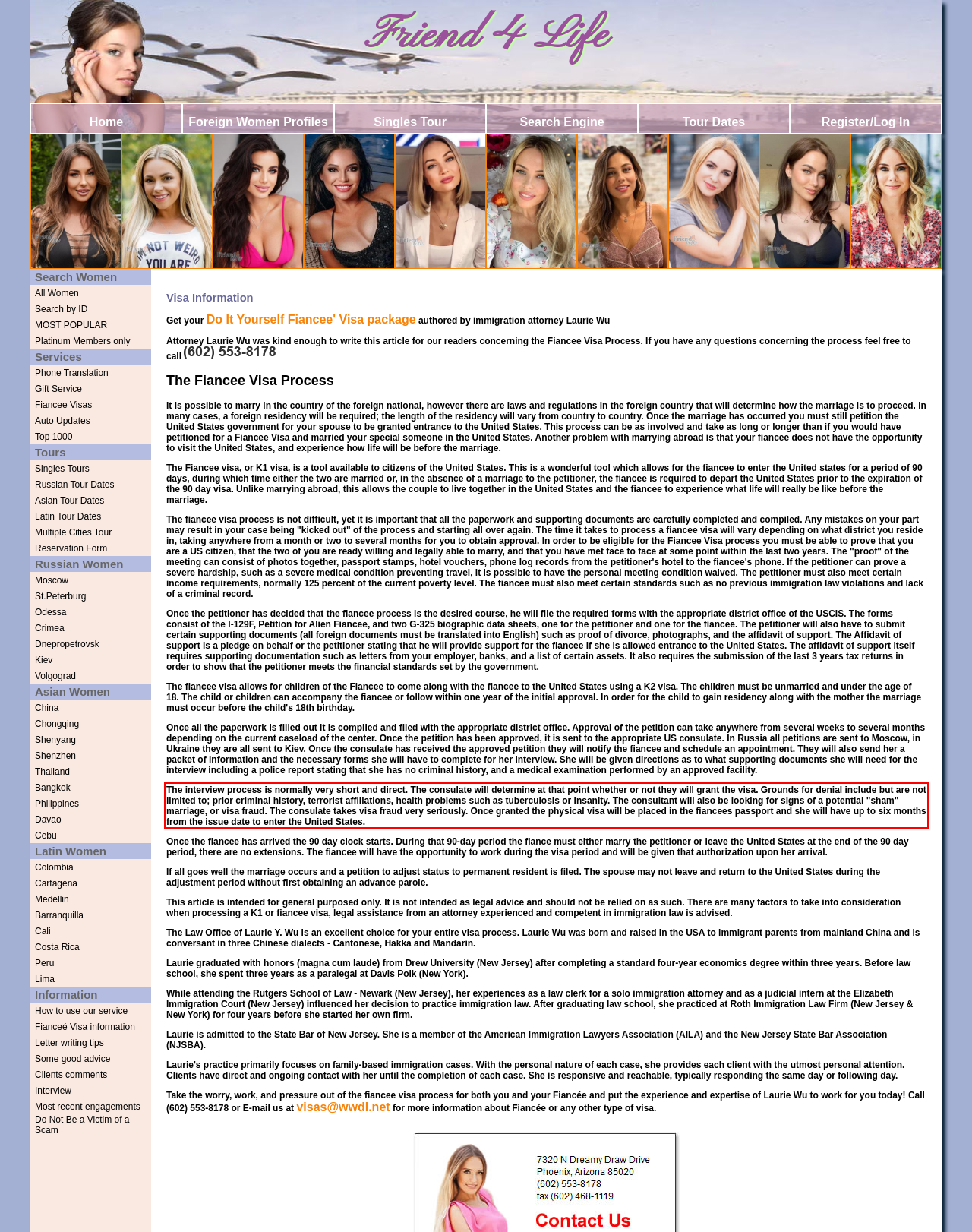Analyze the webpage screenshot and use OCR to recognize the text content in the red bounding box.

The interview process is normally very short and direct. The consulate will determine at that point whether or not they will grant the visa. Grounds for denial include but are not limited to; prior criminal history, terrorist affiliations, health problems such as tuberculosis or insanity. The consultant will also be looking for signs of a potential "sham" marriage, or visa fraud. The consulate takes visa fraud very seriously. Once granted the physical visa will be placed in the fiancees passport and she will have up to six months from the issue date to enter the United States.